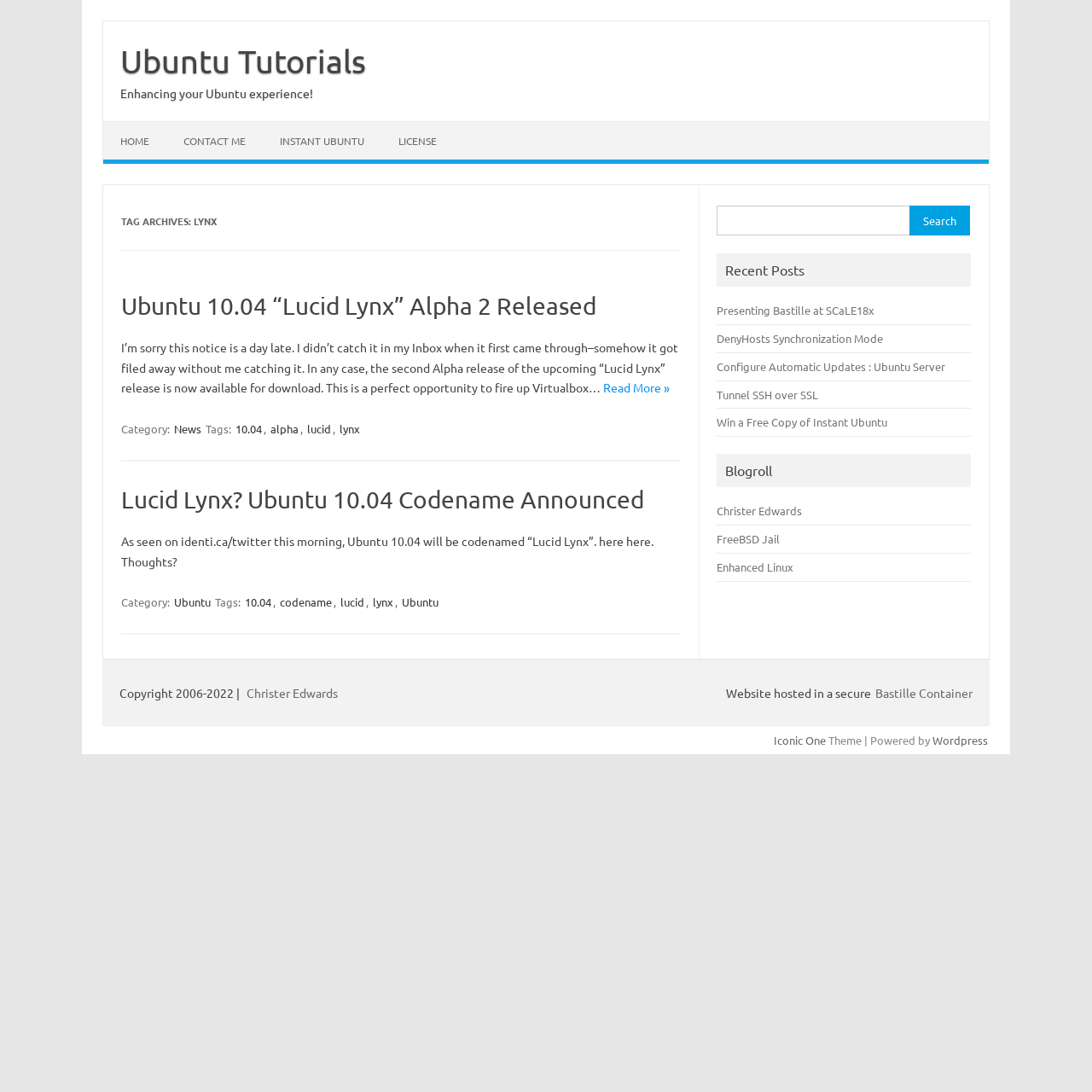Locate the bounding box coordinates of the element you need to click to accomplish the task described by this instruction: "Click on the 'CONTACT ME' link".

[0.152, 0.112, 0.241, 0.146]